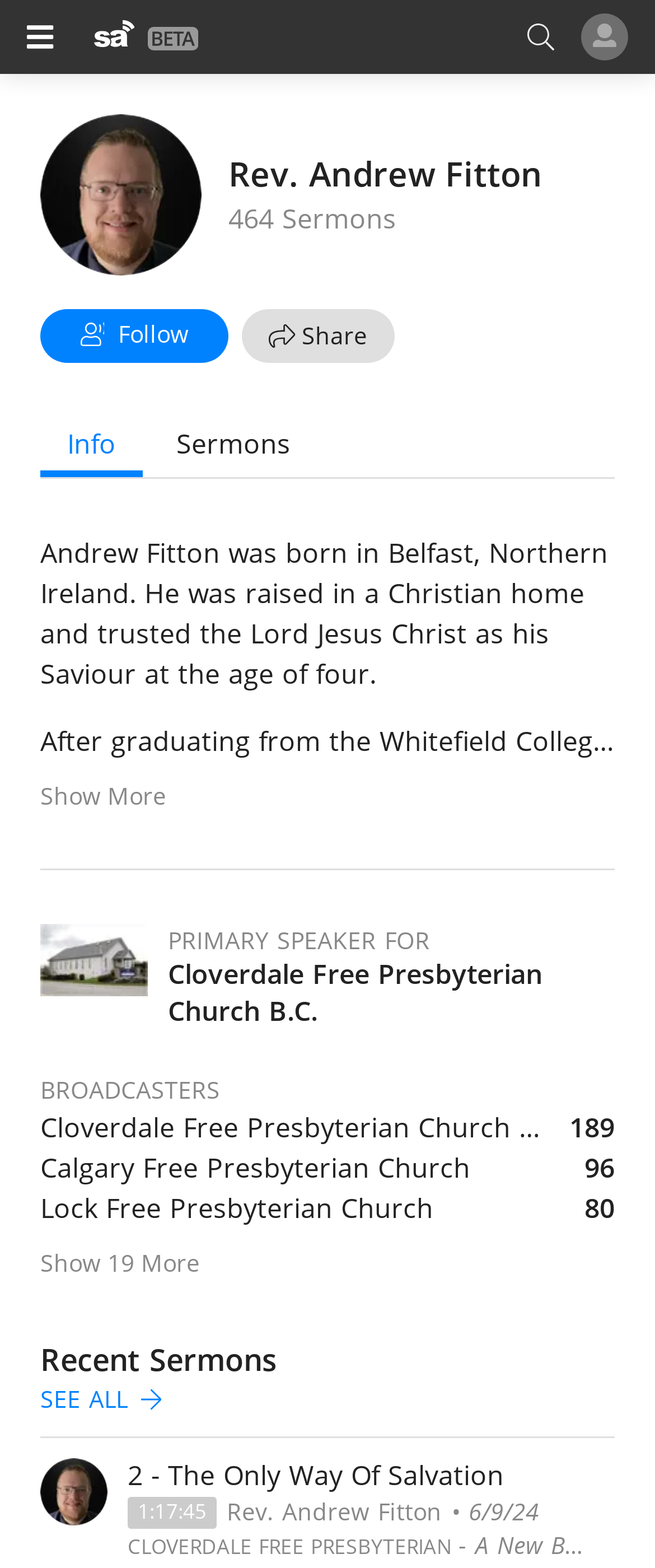Use the information in the screenshot to answer the question comprehensively: What is the series of the sermon '2 - The Only Way Of Salvation'?

The series of the sermon '2 - The Only Way Of Salvation' is 'A New Beginning', which is indicated by the link 'A New Beginning' under the sermon details.